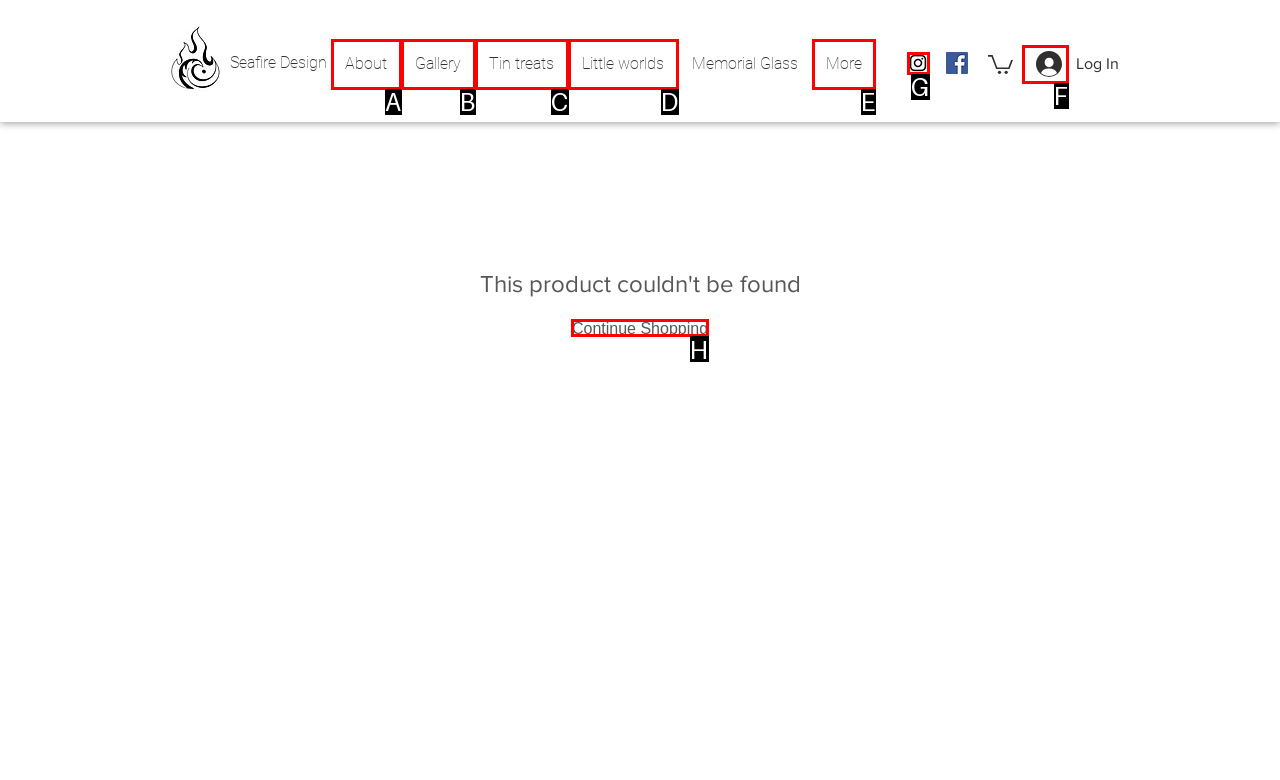Select the letter of the UI element you need to click to complete this task: Open Instagram.

G